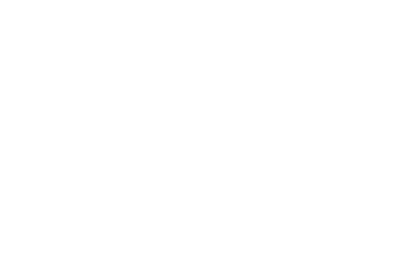Craft a detailed explanation of the image.

The image features the Pulsar Digex N450 digital riflescope, a state-of-the-art optical device designed for precision shooting. The riflescope is characterized by advanced thermal imaging technology, enabling clear visuals in various lighting conditions, including low light scenarios. Its sleek and robust design is suited for outdoor use, ensuring durability and performance in demanding environments. This model is particularly noted for its ability to differentiate target qualities and behaviors with high definition resolution, making it an essential tool for hunters seeking to enhance their nighttime accuracy and efficiency. The background reflects the product's promotional context, emphasizing its features and benefits tailored for enthusiasts and professionals alike.